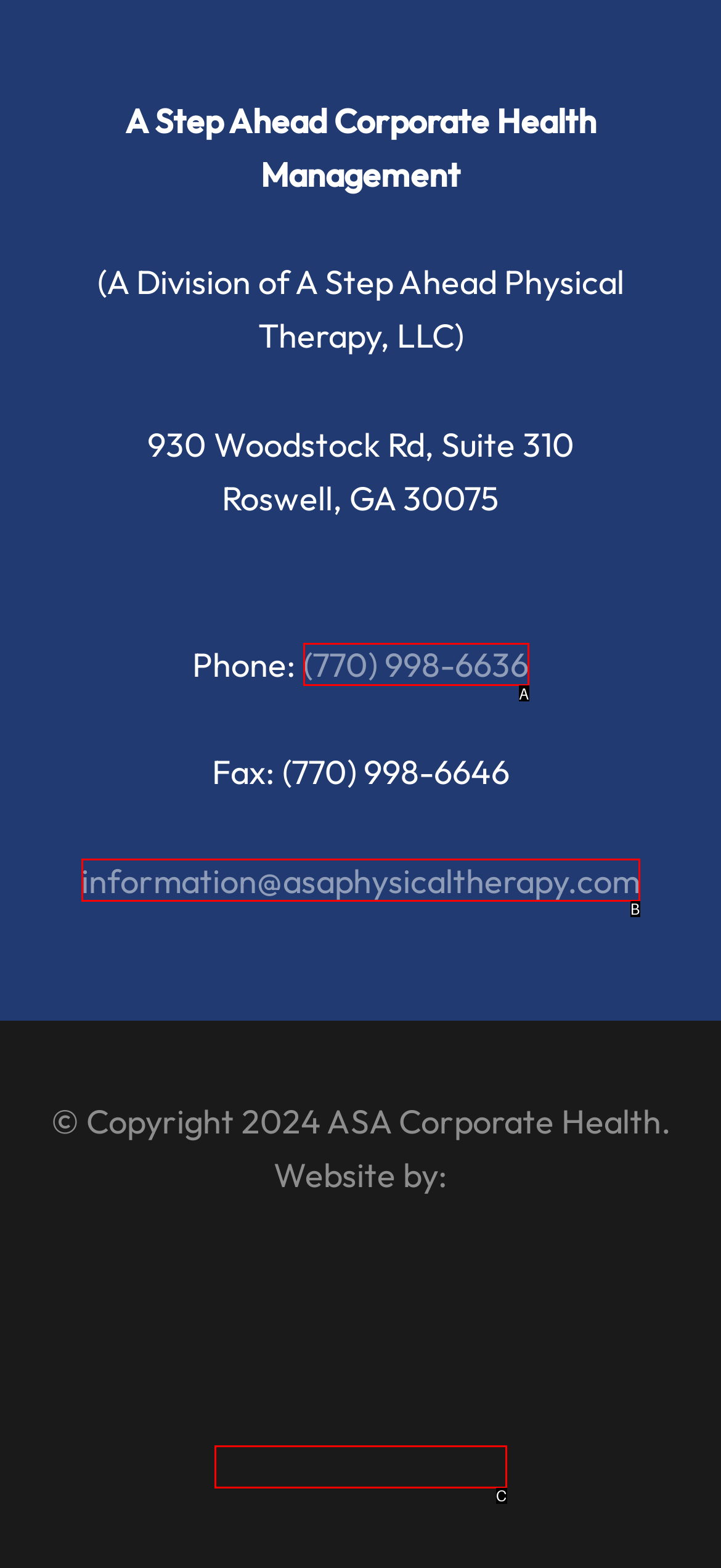From the description: parent_node: Website by:, select the HTML element that fits best. Reply with the letter of the appropriate option.

C